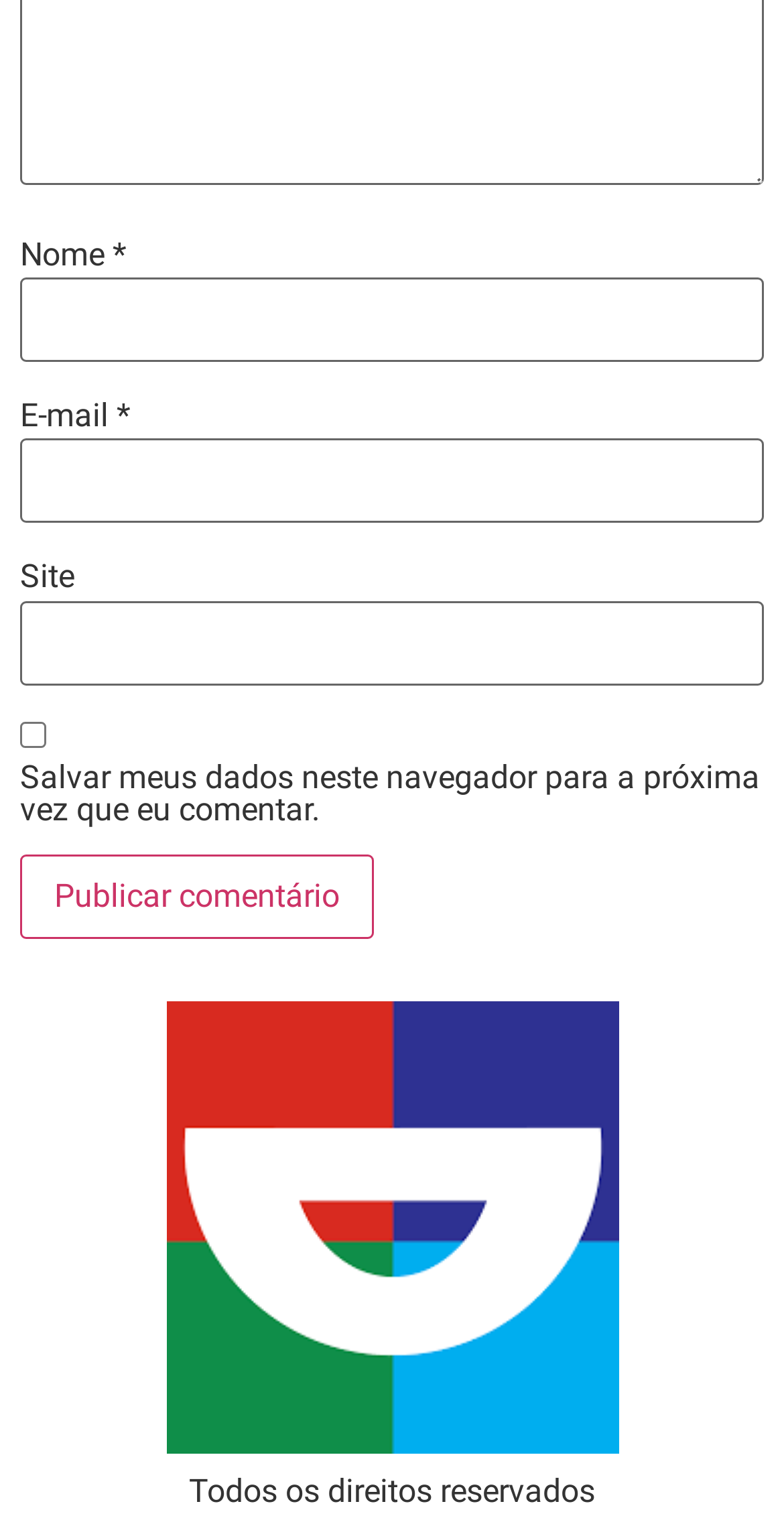Please provide the bounding box coordinates in the format (top-left x, top-left y, bottom-right x, bottom-right y). Remember, all values are floating point numbers between 0 and 1. What is the bounding box coordinate of the region described as: parent_node: E-mail * aria-describedby="email-notes" name="email"

[0.026, 0.29, 0.974, 0.345]